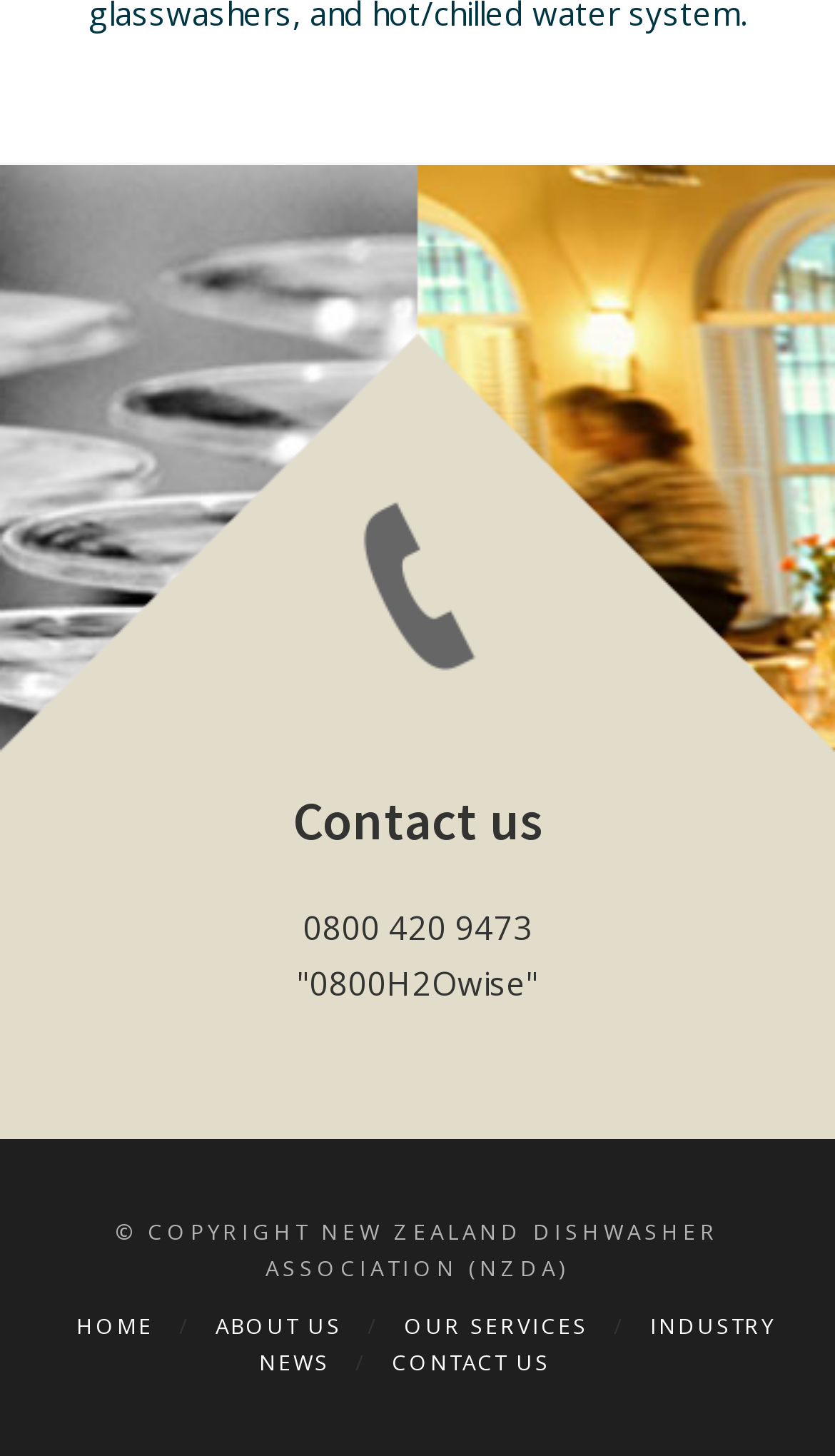Locate the bounding box coordinates of the clickable area needed to fulfill the instruction: "Click Contact us".

[0.03, 0.517, 0.97, 0.609]